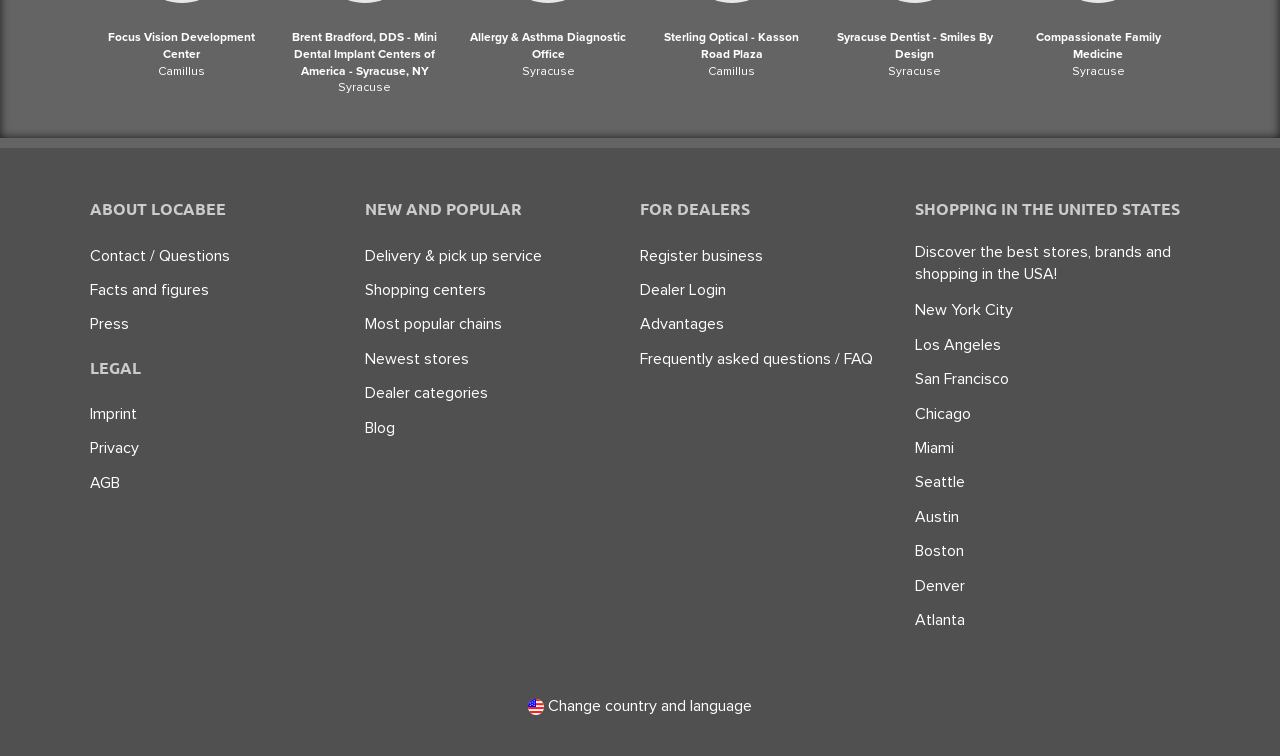Specify the bounding box coordinates of the element's area that should be clicked to execute the given instruction: "Explore stores in New York City". The coordinates should be four float numbers between 0 and 1, i.e., [left, top, right, bottom].

[0.715, 0.385, 0.791, 0.436]